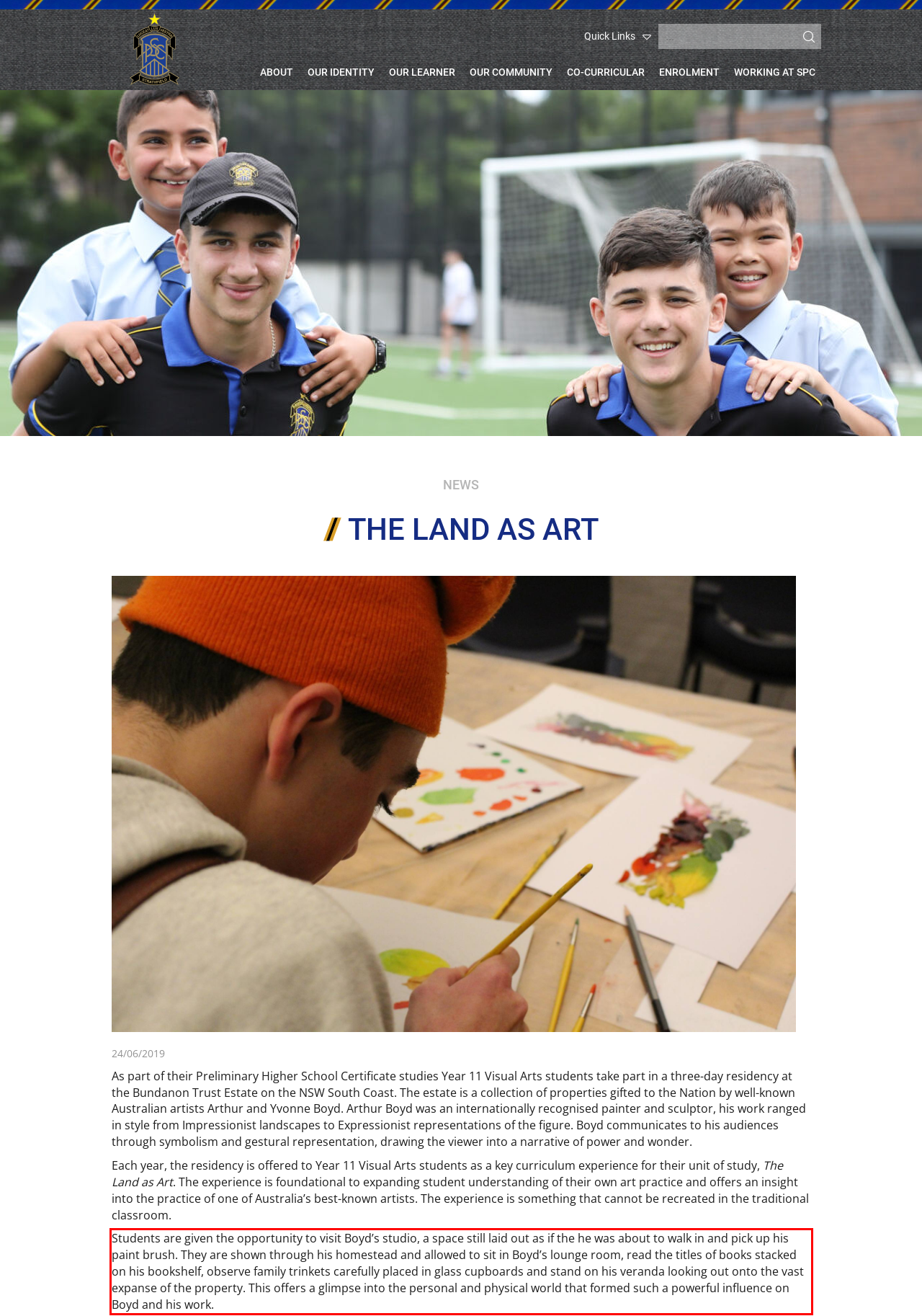Within the screenshot of the webpage, locate the red bounding box and use OCR to identify and provide the text content inside it.

Students are given the opportunity to visit Boyd’s studio, a space still laid out as if the he was about to walk in and pick up his paint brush. They are shown through his homestead and allowed to sit in Boyd’s lounge room, read the titles of books stacked on his bookshelf, observe family trinkets carefully placed in glass cupboards and stand on his veranda looking out onto the vast expanse of the property. This offers a glimpse into the personal and physical world that formed such a powerful influence on Boyd and his work.